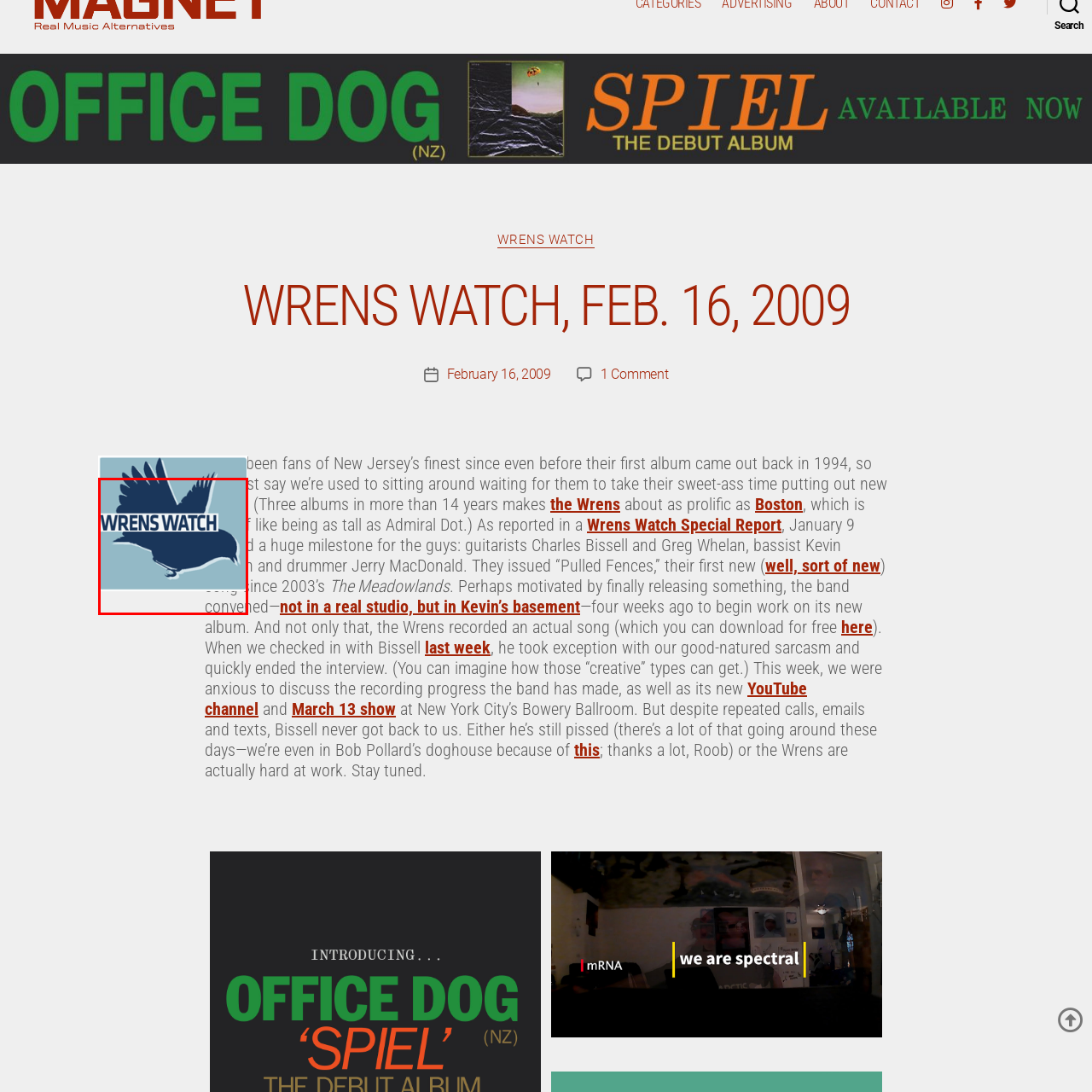What color is the background of the logo?
Analyze the image segment within the red bounding box and respond to the question using a single word or brief phrase.

Pale